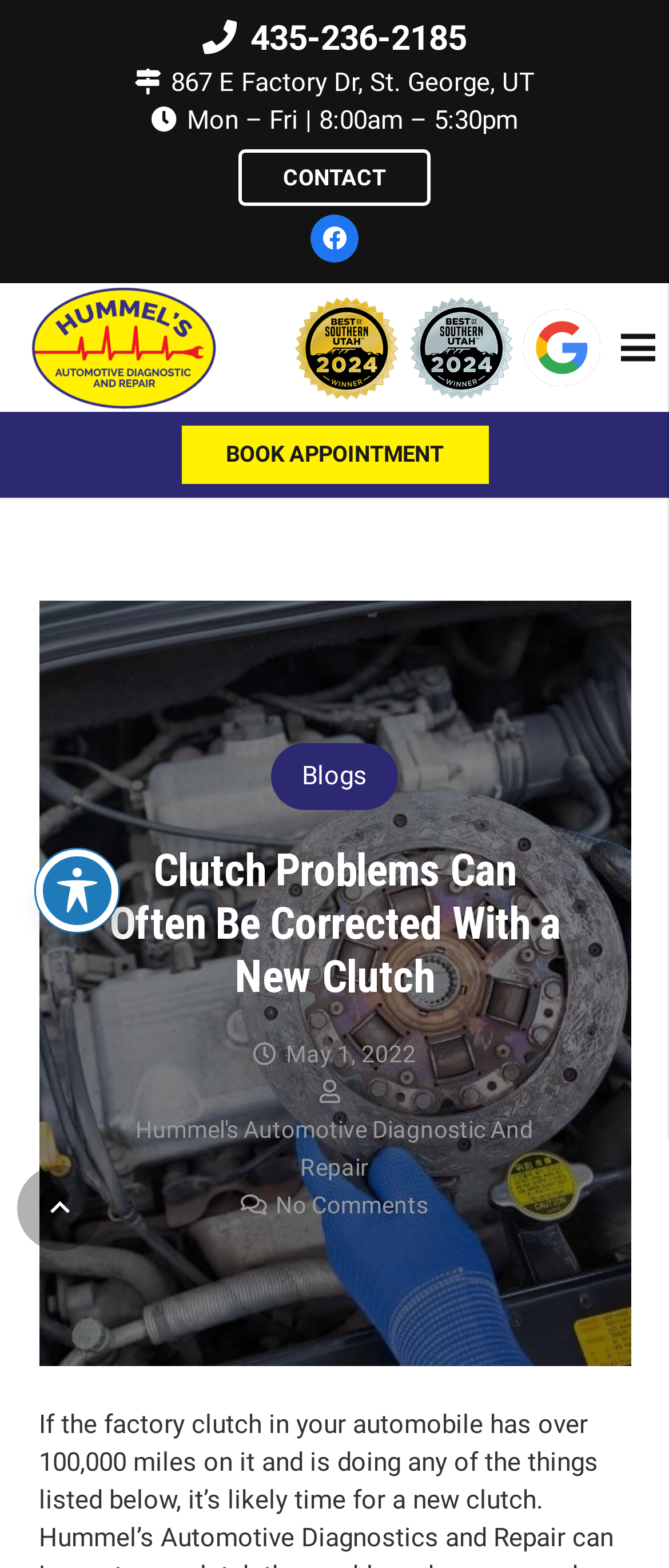Identify the bounding box of the UI element that matches this description: "Contact".

[0.356, 0.095, 0.644, 0.132]